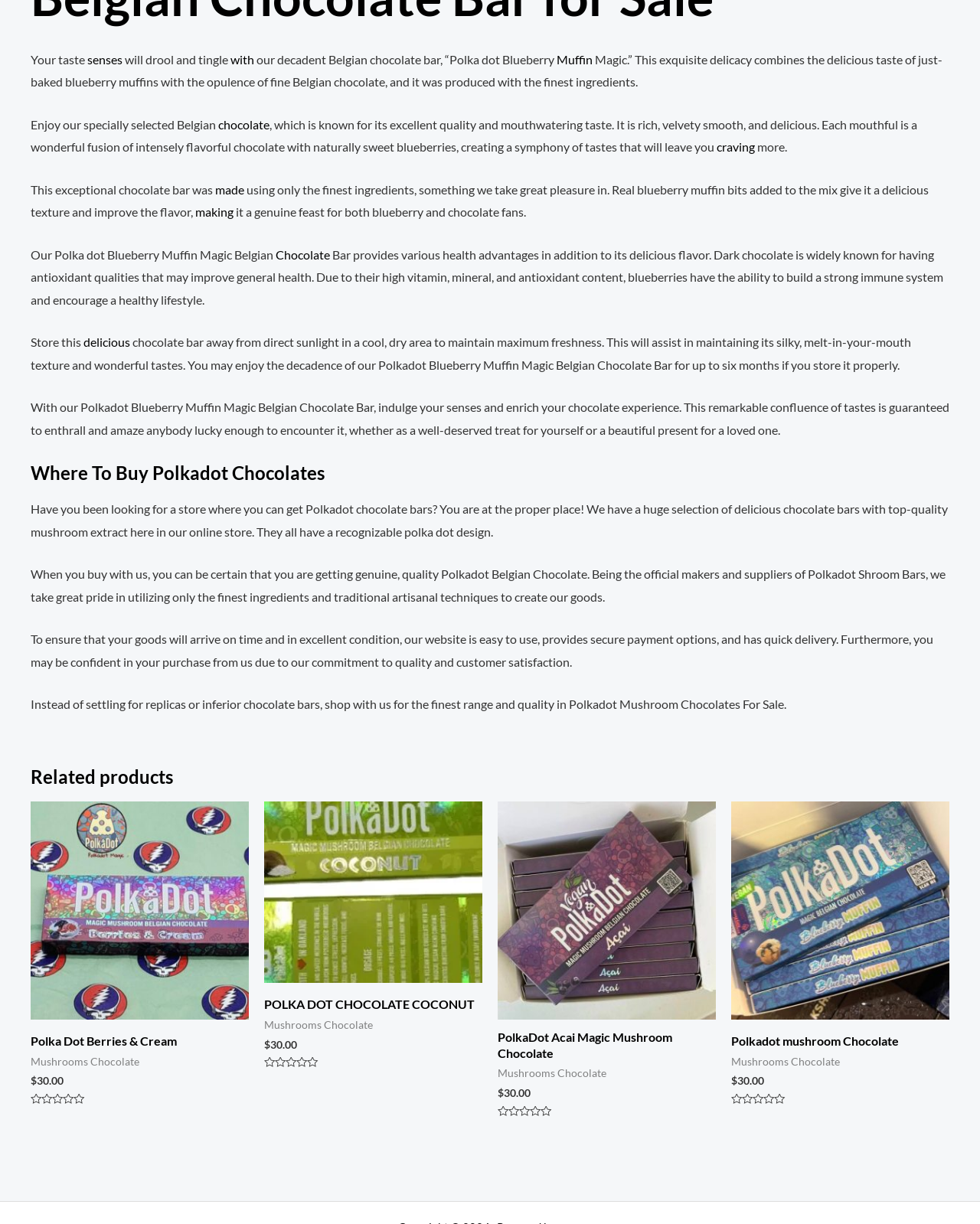How should I store the Polkadot Blueberry Muffin Magic Belgian Chocolate Bar?
Using the details from the image, give an elaborate explanation to answer the question.

I found the storage instructions by reading the text that says 'Store this delicious chocolate bar away from direct sunlight in a cool, dry area to maintain maximum freshness'.